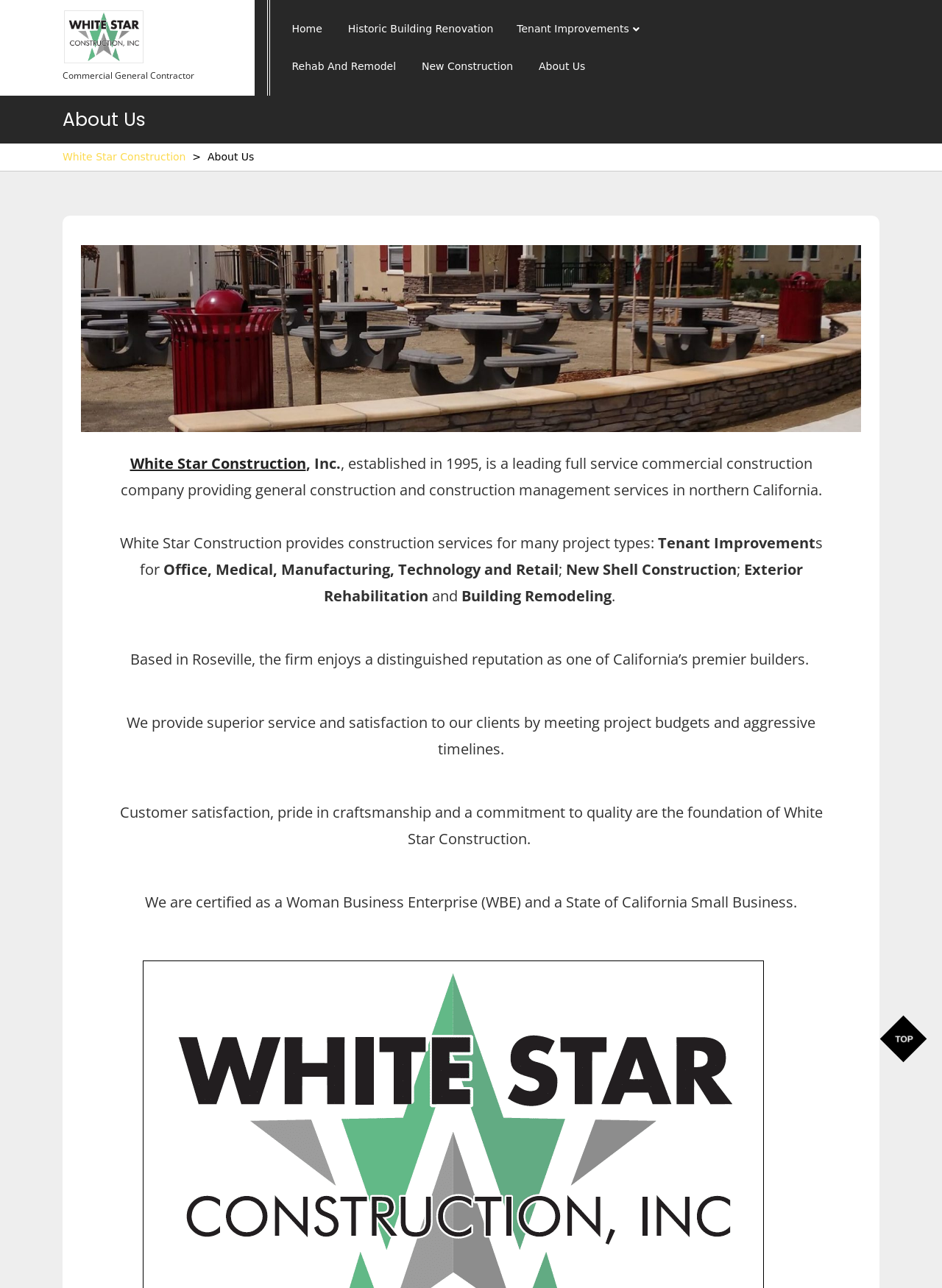Please determine the bounding box coordinates for the element that should be clicked to follow these instructions: "Click on the White Star Construction logo".

[0.066, 0.006, 0.154, 0.051]